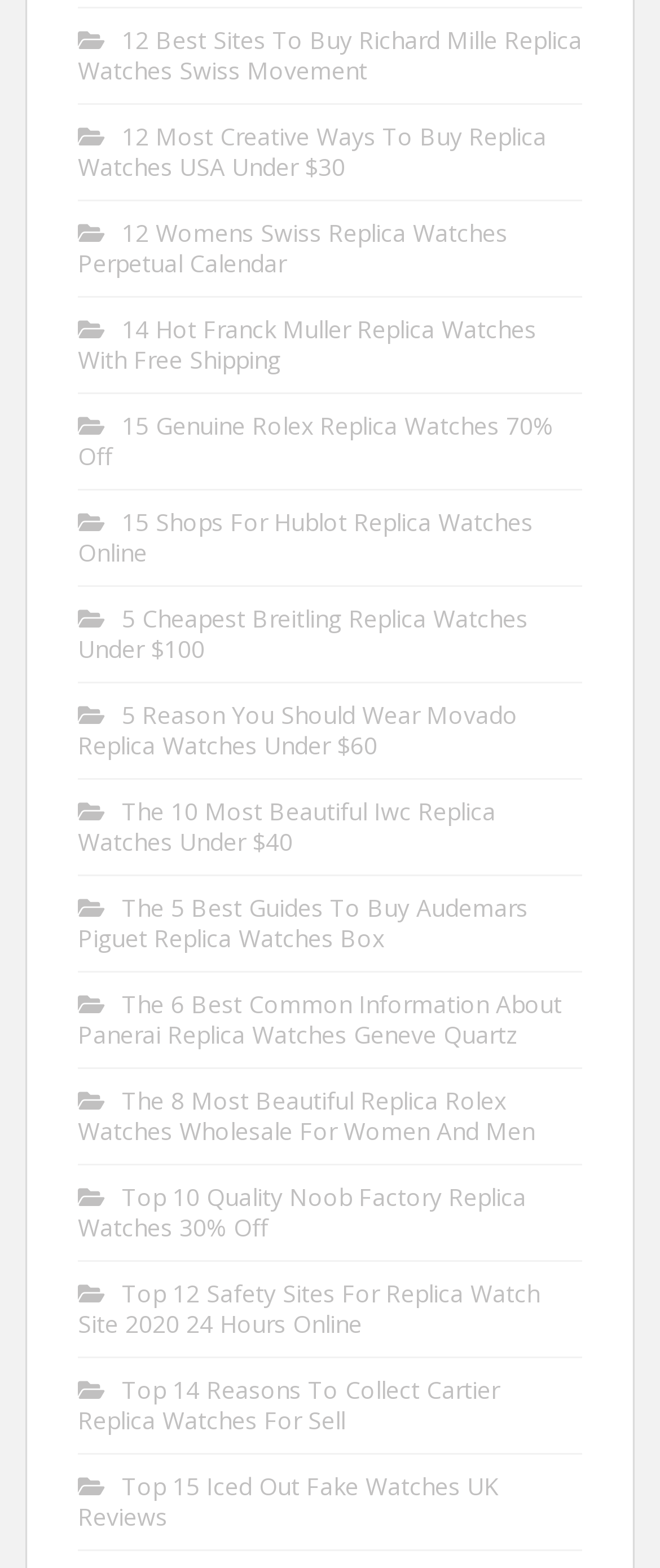Do all the links on this webpage have similar formatting?
Please provide a single word or phrase based on the screenshot.

Yes